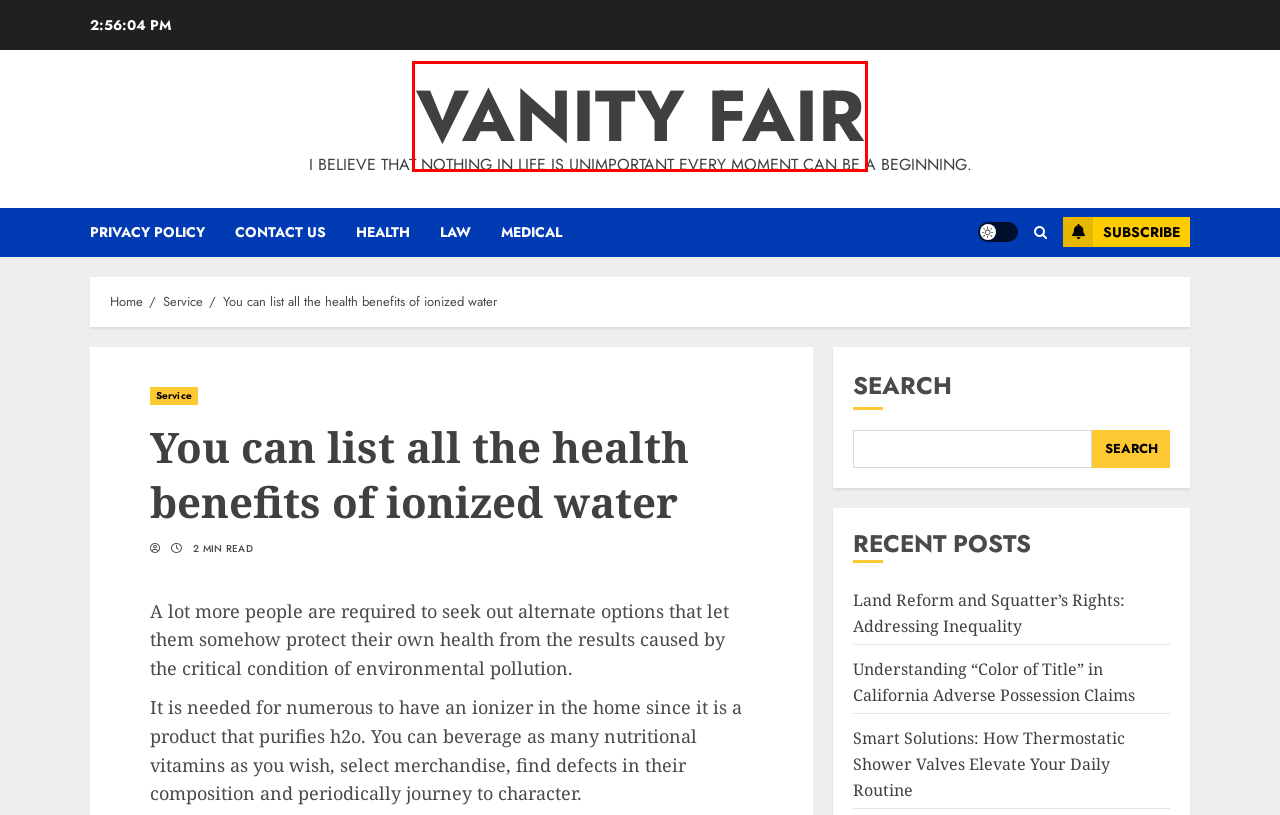Look at the screenshot of a webpage, where a red bounding box highlights an element. Select the best description that matches the new webpage after clicking the highlighted element. Here are the candidates:
A. Contact Us – VANITY FAIR
B. Privacy Policy – VANITY FAIR
C. Understanding “Color of Title” in California Adverse Possession Claims – VANITY FAIR
D. Smart Solutions: How Thermostatic Shower Valves Elevate Your Daily Routine – VANITY FAIR
E. Health – VANITY FAIR
F. Land Reform and Squatter’s Rights: Addressing Inequality – VANITY FAIR
G. Law – VANITY FAIR
H. VANITY FAIR – I believe that nothing in life is unimportant every moment can be a beginning.

H